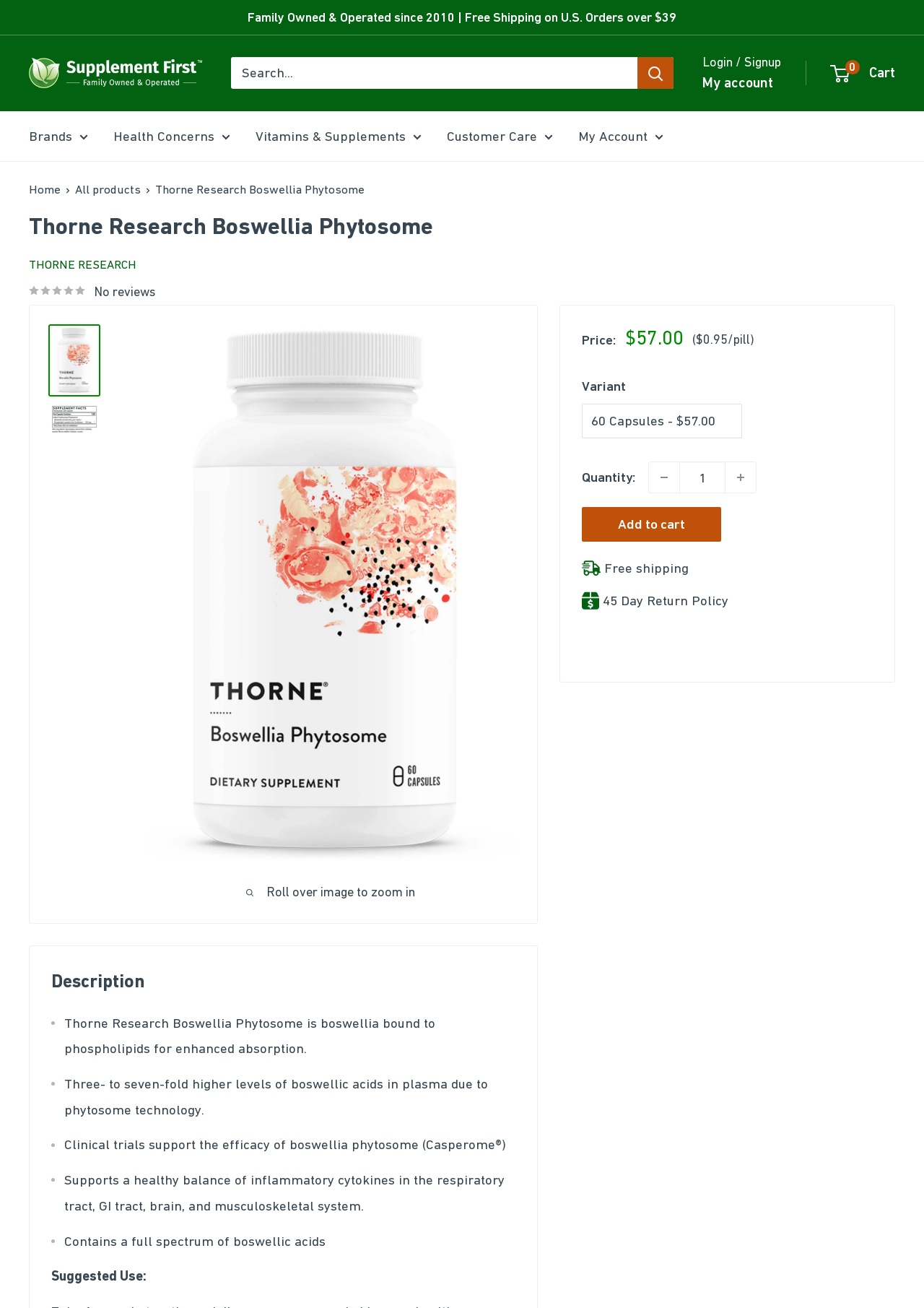Bounding box coordinates should be in the format (top-left x, top-left y, bottom-right x, bottom-right y) and all values should be floating point numbers between 0 and 1. Determine the bounding box coordinate for the UI element described as: No reviews

[0.031, 0.213, 0.168, 0.231]